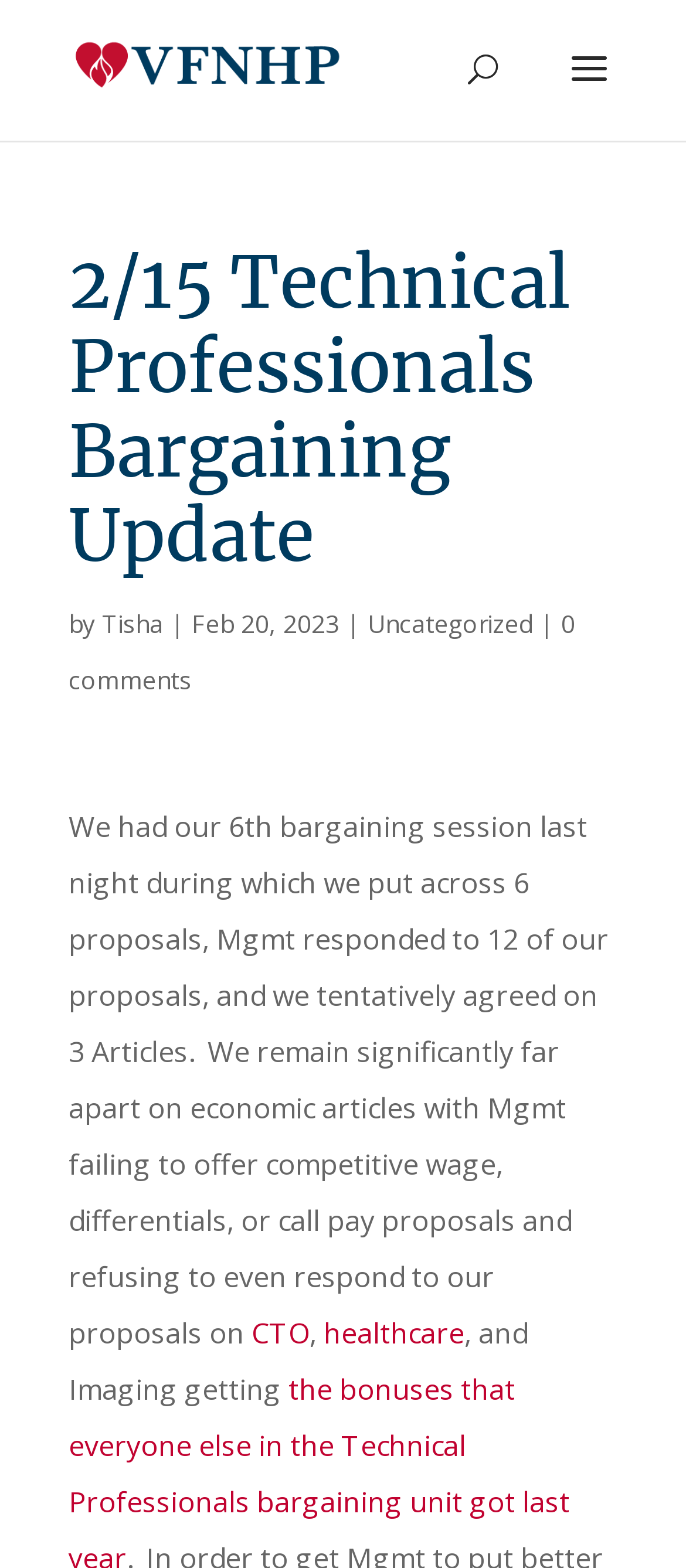Use a single word or phrase to respond to the question:
What is the author of this post?

Tisha